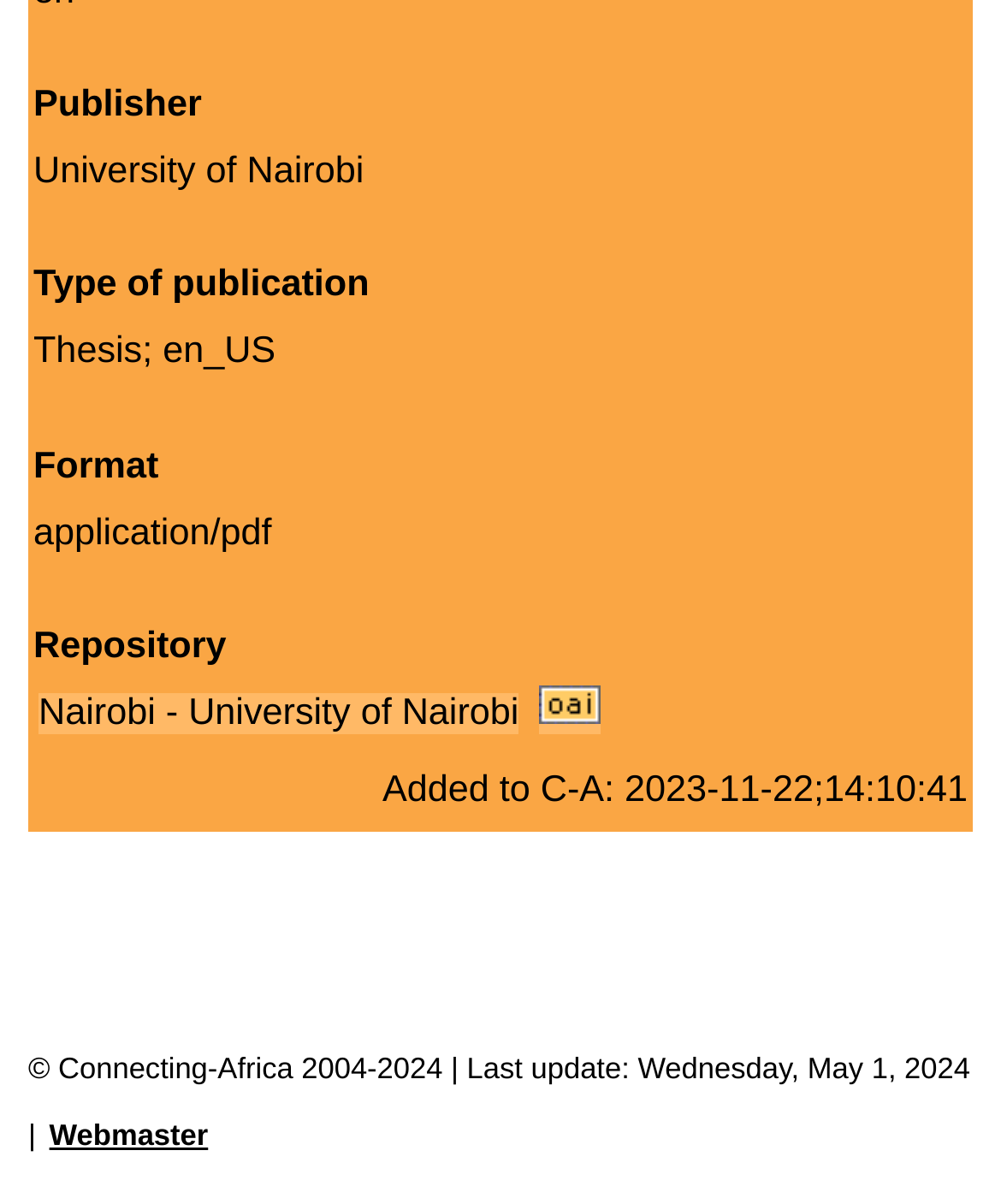Highlight the bounding box of the UI element that corresponds to this description: "Webmaster".

[0.049, 0.932, 0.208, 0.957]